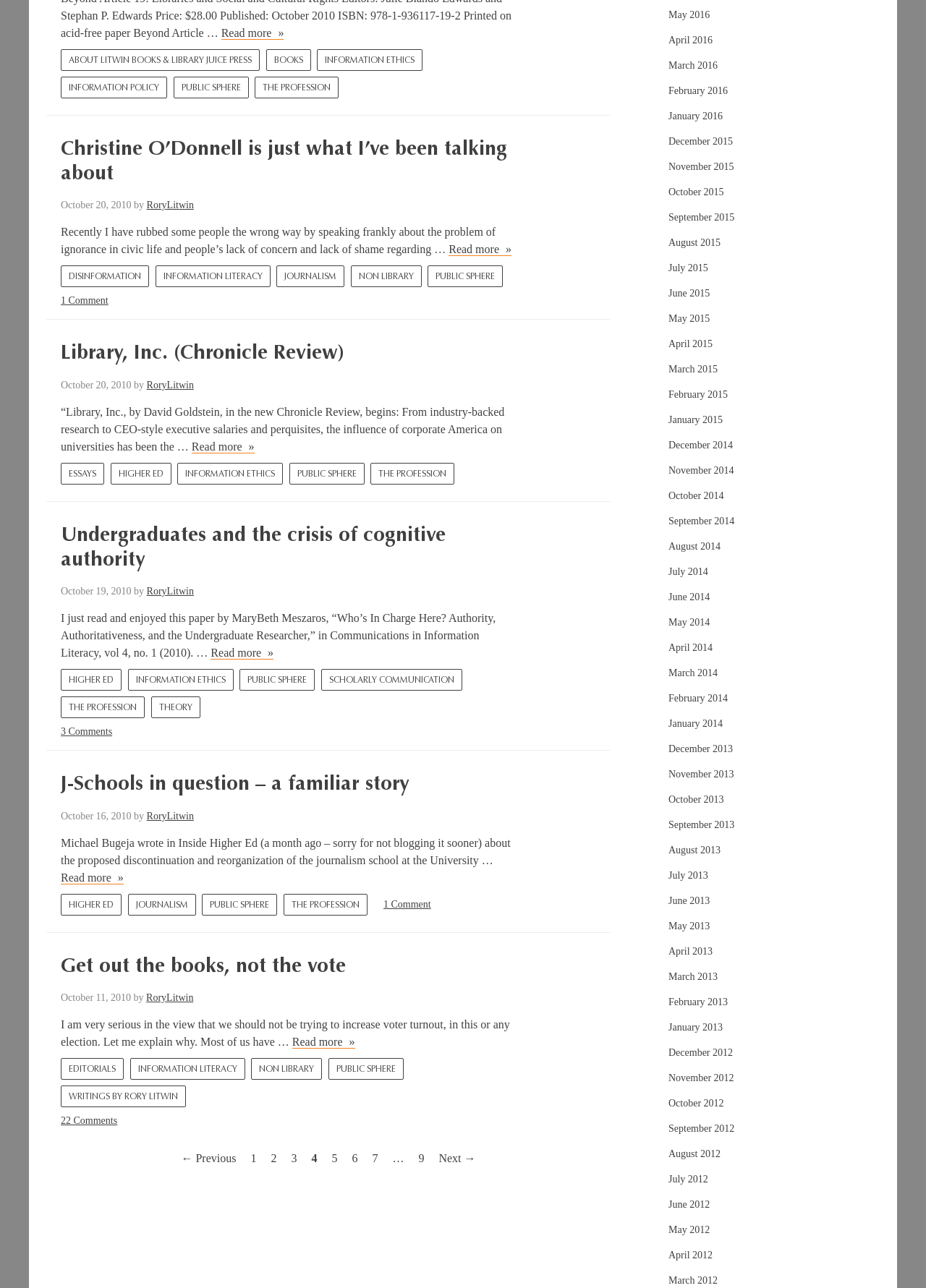Determine the bounding box coordinates for the area that needs to be clicked to fulfill this task: "Read more about Christine O’Donnell". The coordinates must be given as four float numbers between 0 and 1, i.e., [left, top, right, bottom].

[0.485, 0.189, 0.552, 0.199]